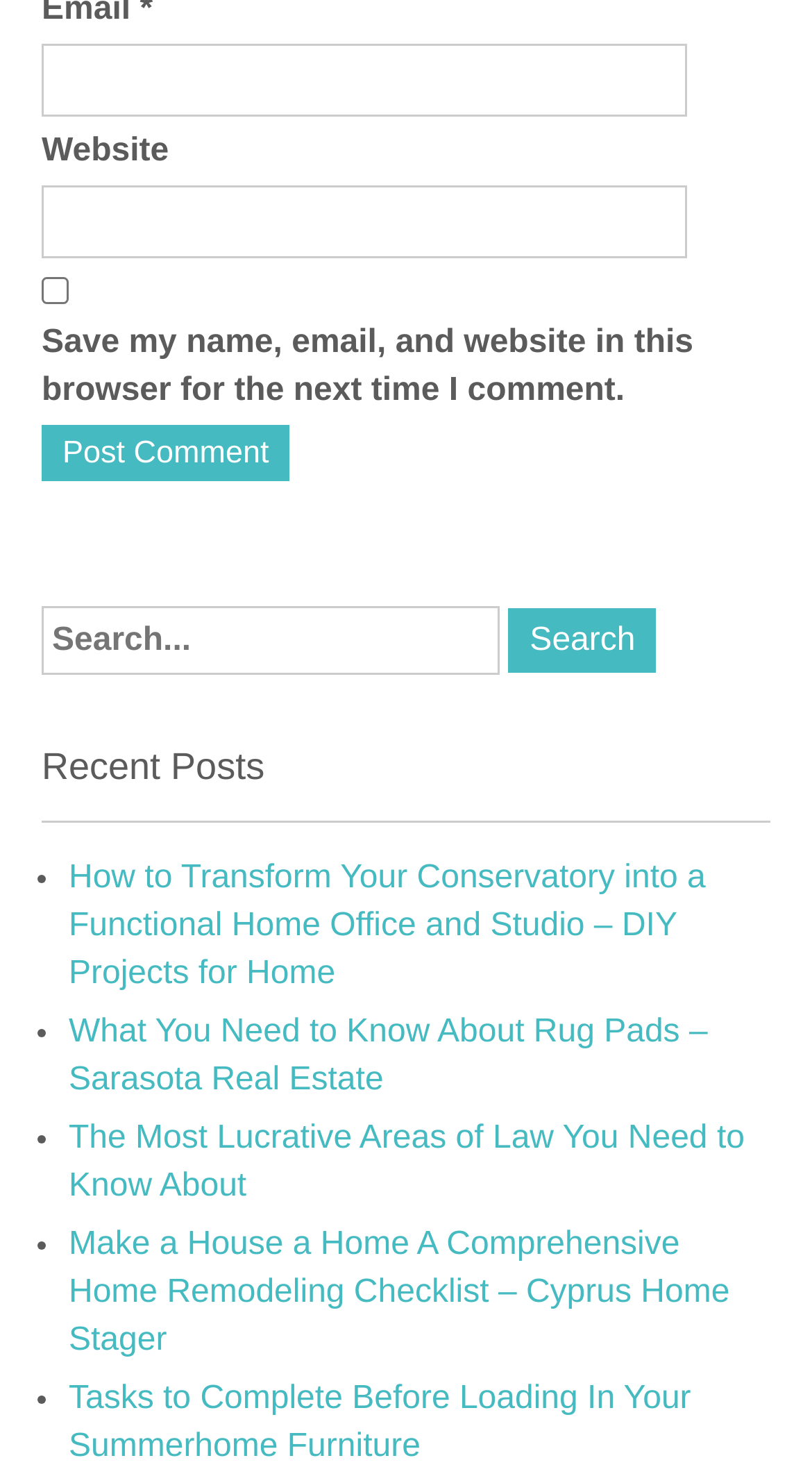Find the coordinates for the bounding box of the element with this description: "parent_node: Website name="url"".

[0.051, 0.125, 0.846, 0.174]